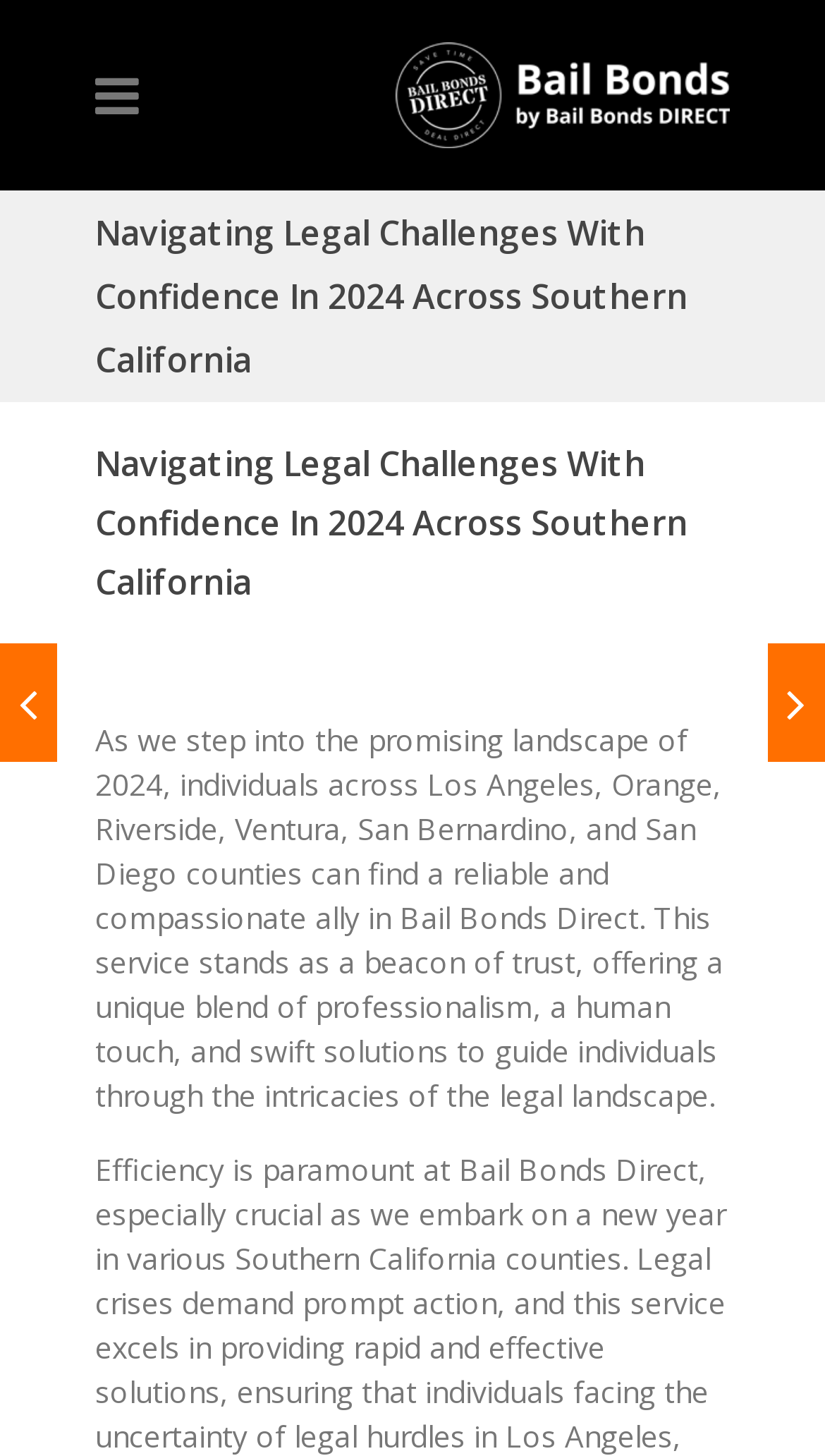Please give a one-word or short phrase response to the following question: 
What is the theme of the webpage?

Bail Bonds